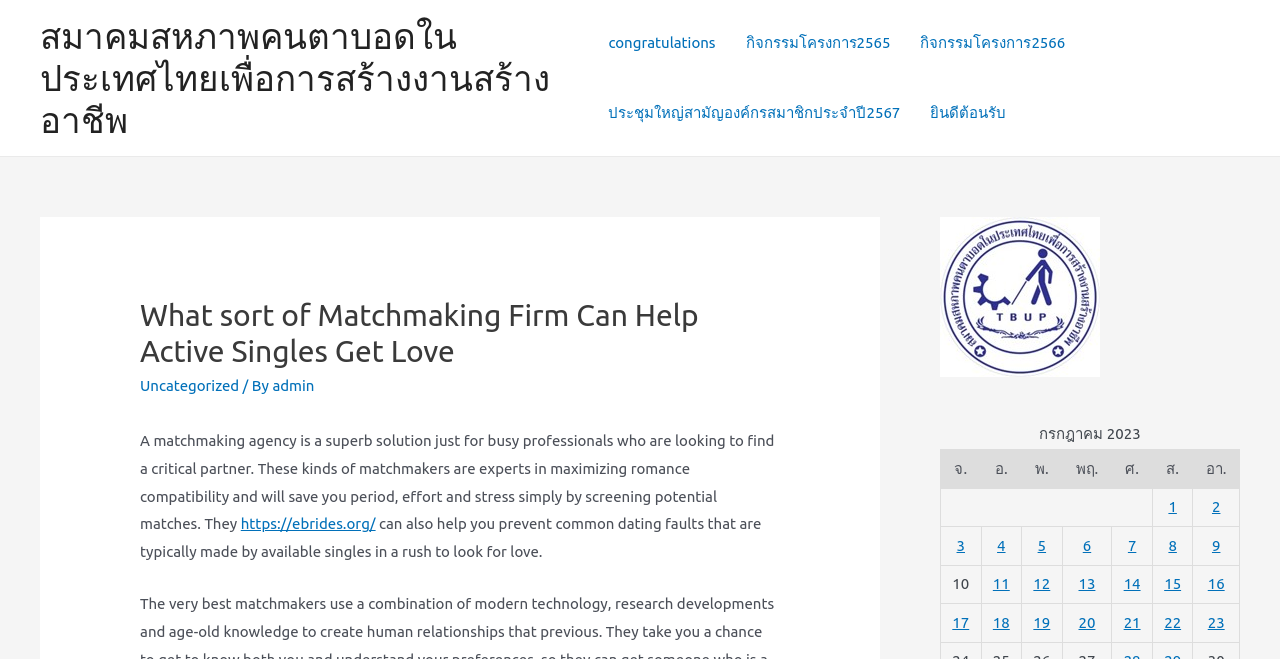What is the purpose of a matchmaking agency?
Look at the image and provide a short answer using one word or a phrase.

Help busy professionals find love